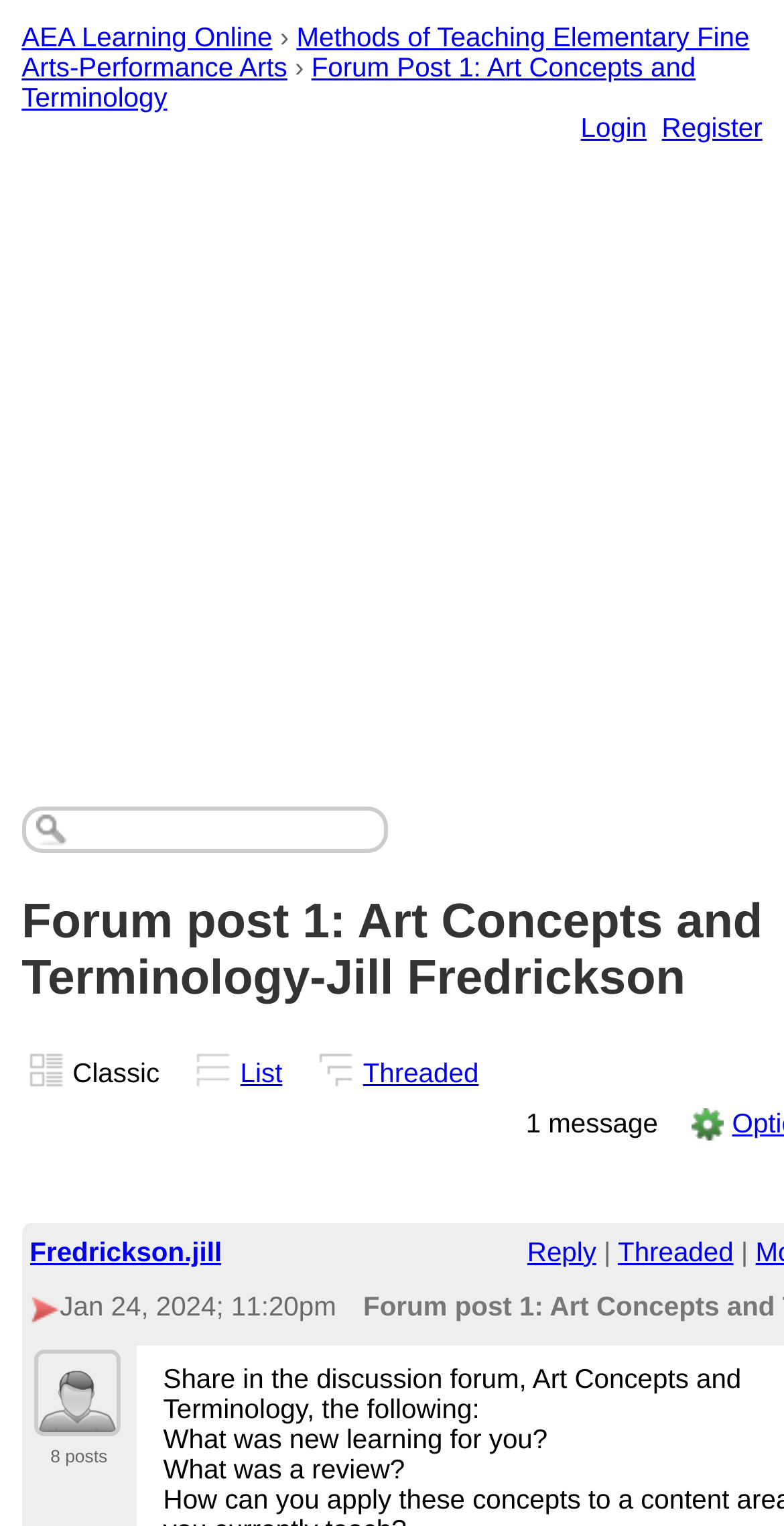Determine the bounding box coordinates for the area that should be clicked to carry out the following instruction: "View the profile of 'Fredrickson.jill'".

[0.038, 0.81, 0.283, 0.83]